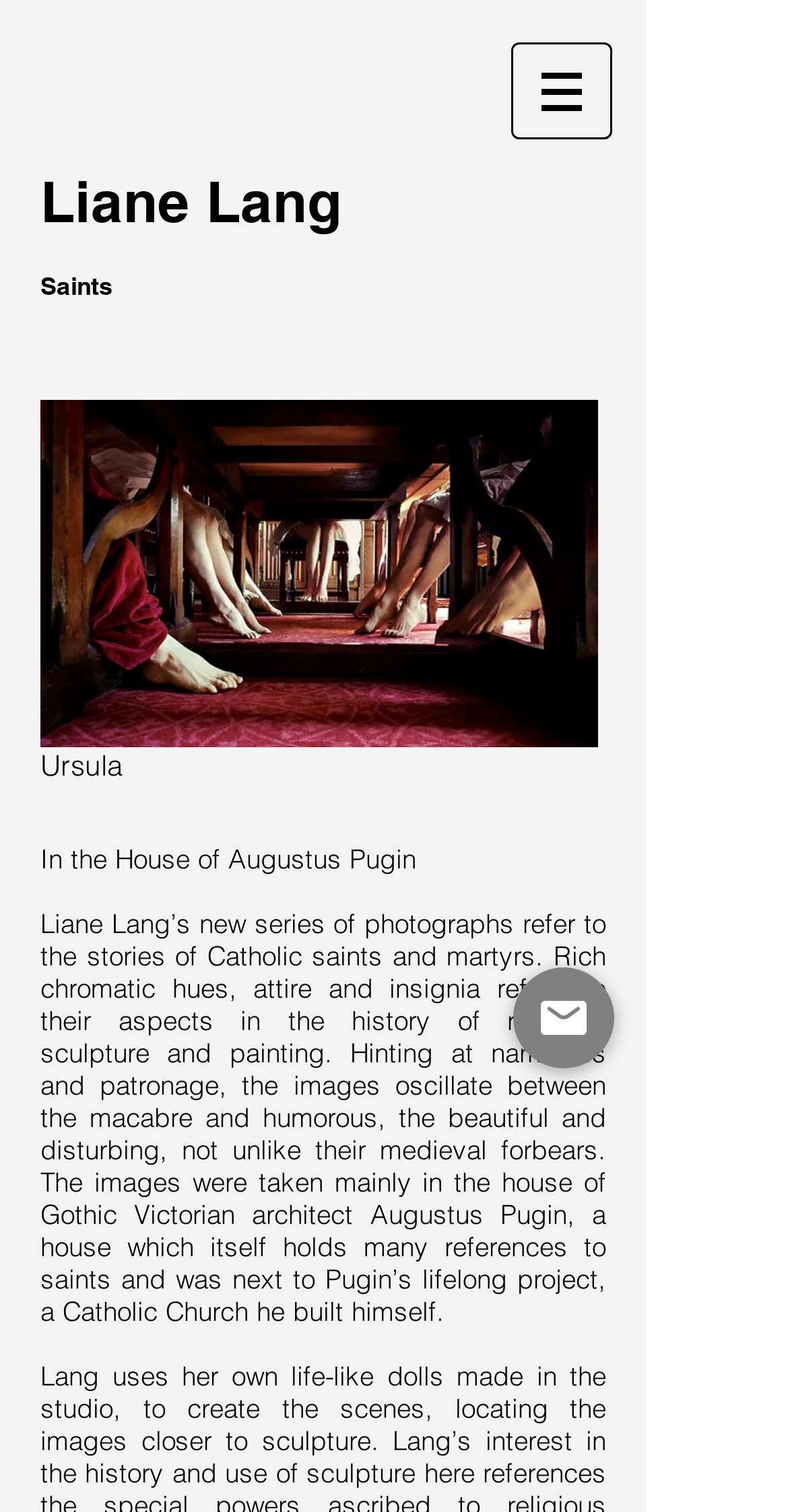What is the name of the architect's house?
Utilize the image to construct a detailed and well-explained answer.

From the webpage, we can see that the photographer Liane Lang took pictures in the house of Augustus Pugin, a Gothic Victorian architect. The text 'In the House of Augustus Pugin' suggests that the house is called The Grange, which is located in Ramsgate, Kent.